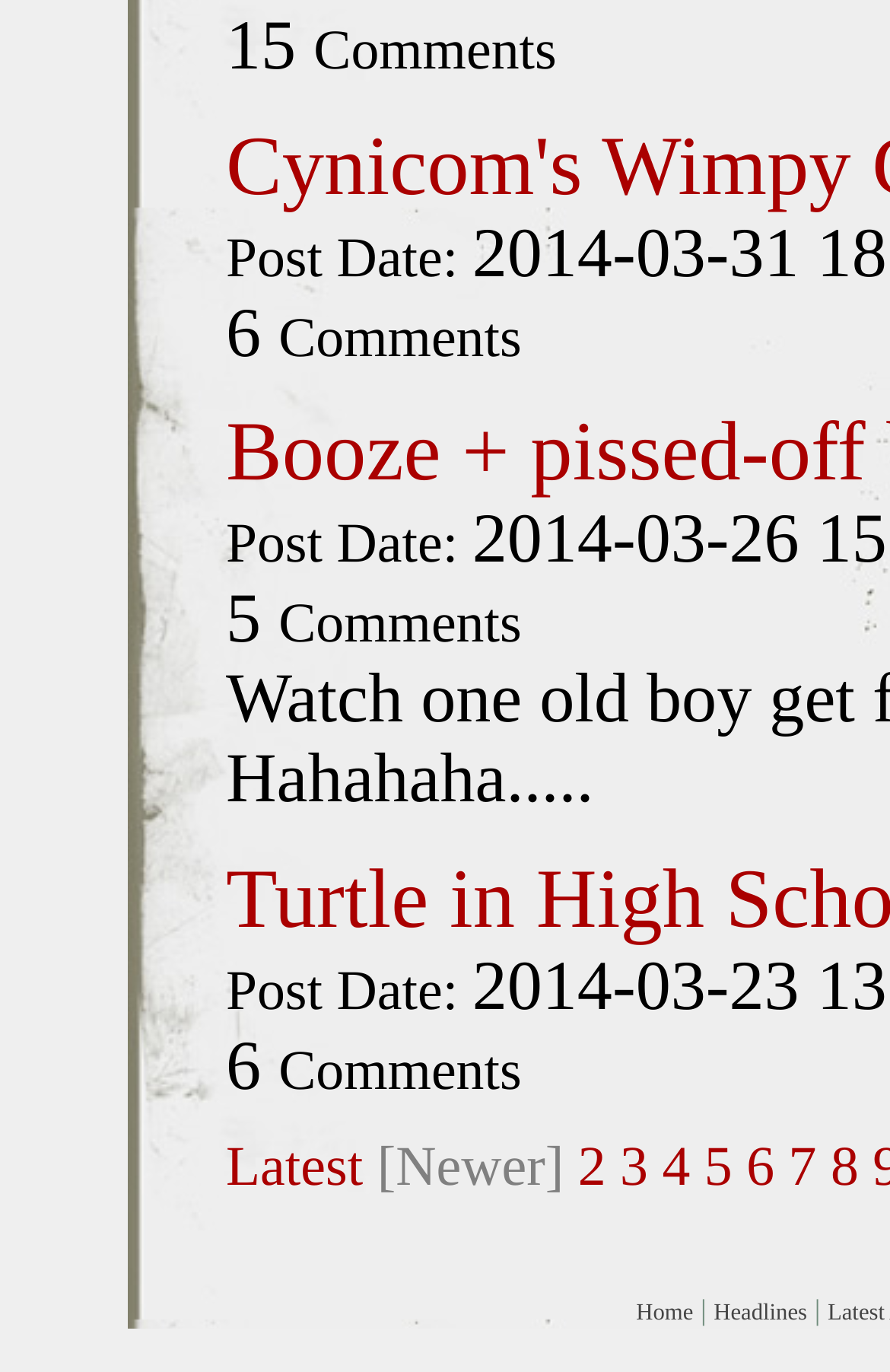Locate the bounding box coordinates of the element to click to perform the following action: 'view headlines'. The coordinates should be given as four float values between 0 and 1, in the form of [left, top, right, bottom].

[0.802, 0.949, 0.907, 0.967]